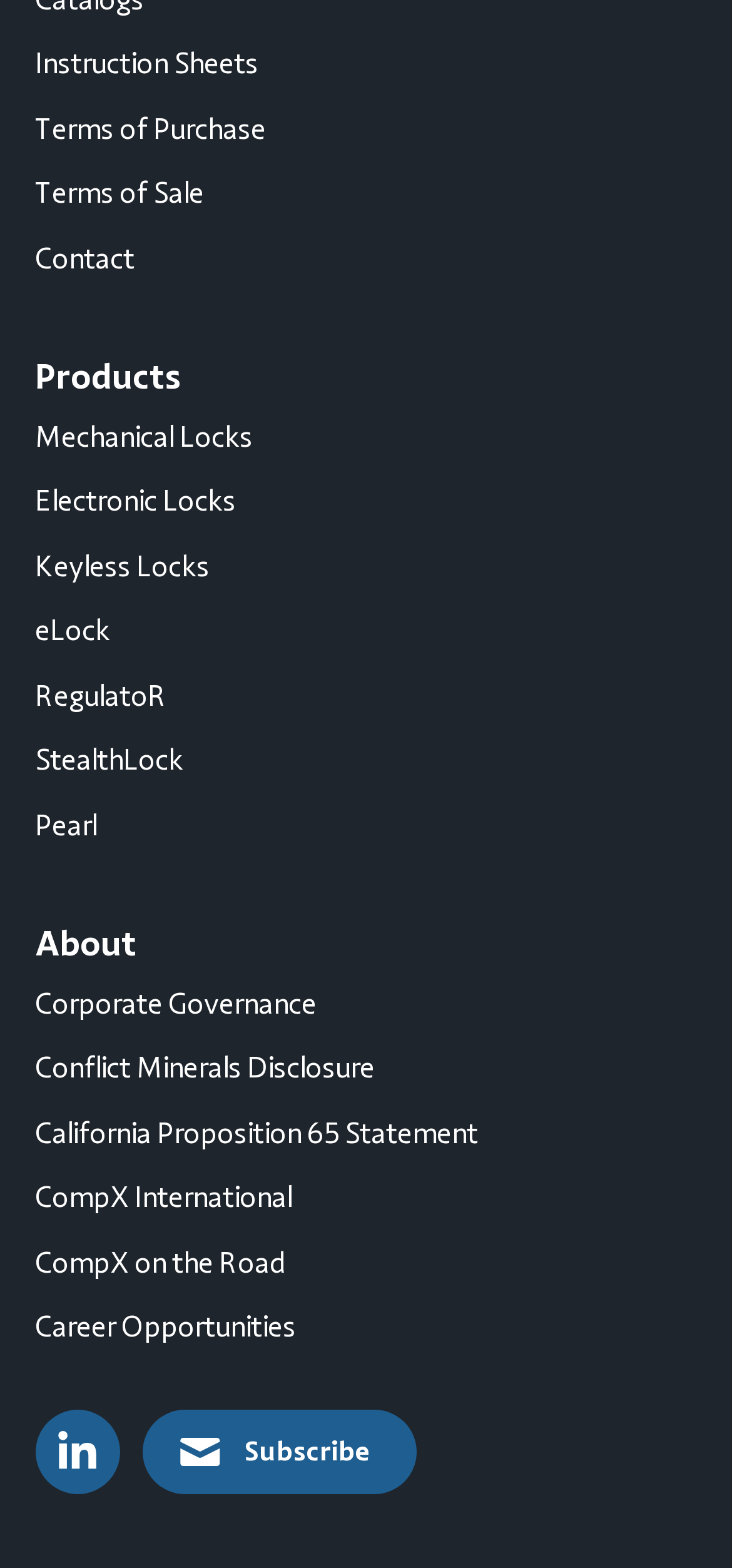Locate the bounding box coordinates of the clickable part needed for the task: "Explore mechanical locks".

[0.048, 0.267, 0.346, 0.291]